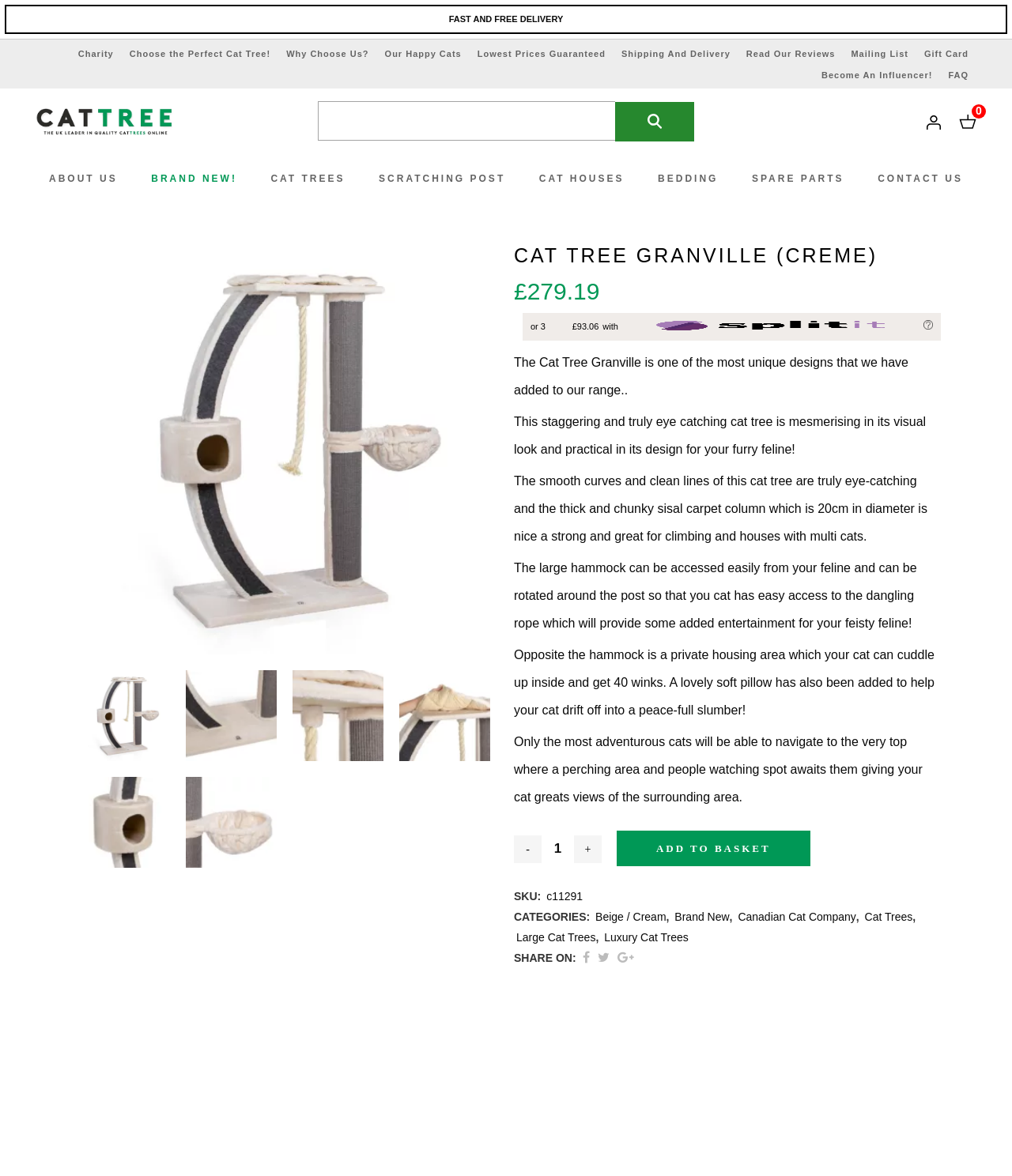Pinpoint the bounding box coordinates of the clickable area necessary to execute the following instruction: "Search for cat trees". The coordinates should be given as four float numbers between 0 and 1, namely [left, top, right, bottom].

[0.314, 0.086, 0.608, 0.12]